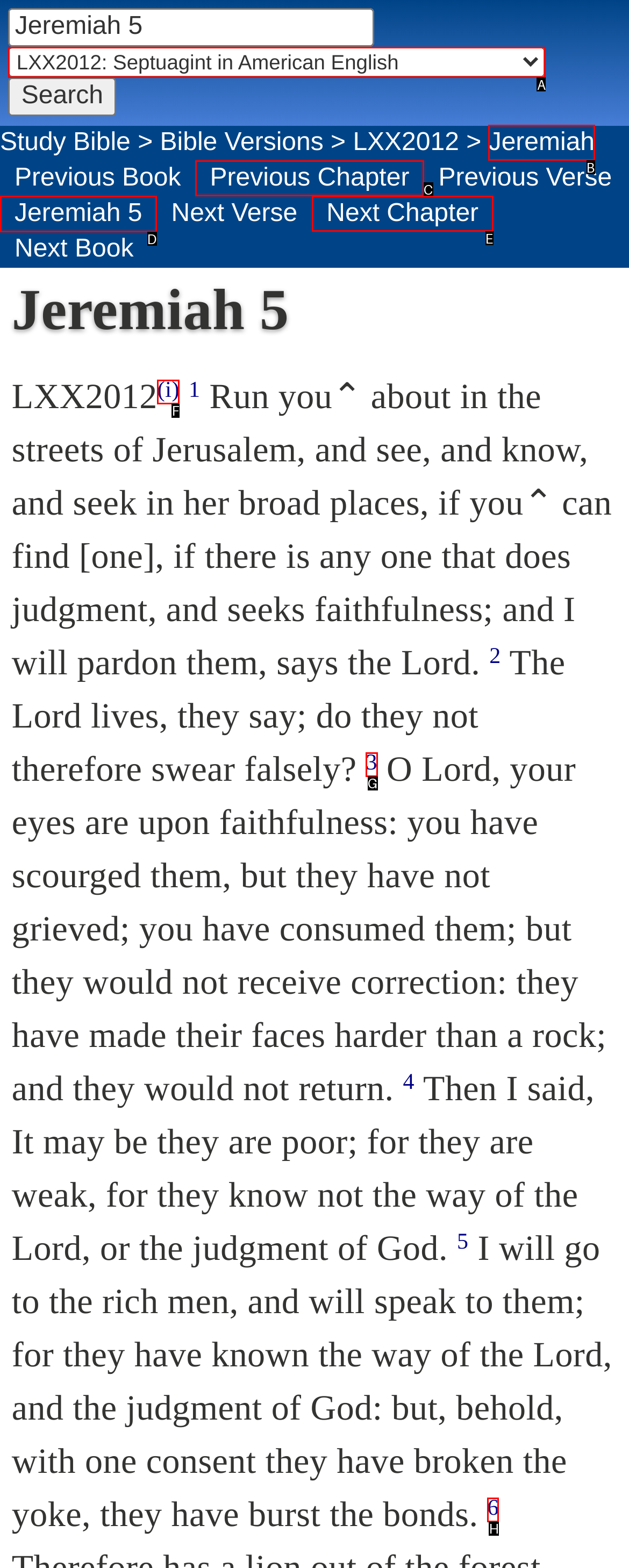Select the right option to accomplish this task: Read Jeremiah chapter 5. Reply with the letter corresponding to the correct UI element.

D